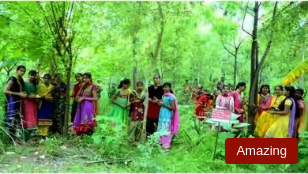From the image, can you give a detailed response to the question below:
What are the women in the image doing?

The women in the image are actively participating in a community event related to the initiative of planting trees, which emphasizes the importance of environmental conservation.